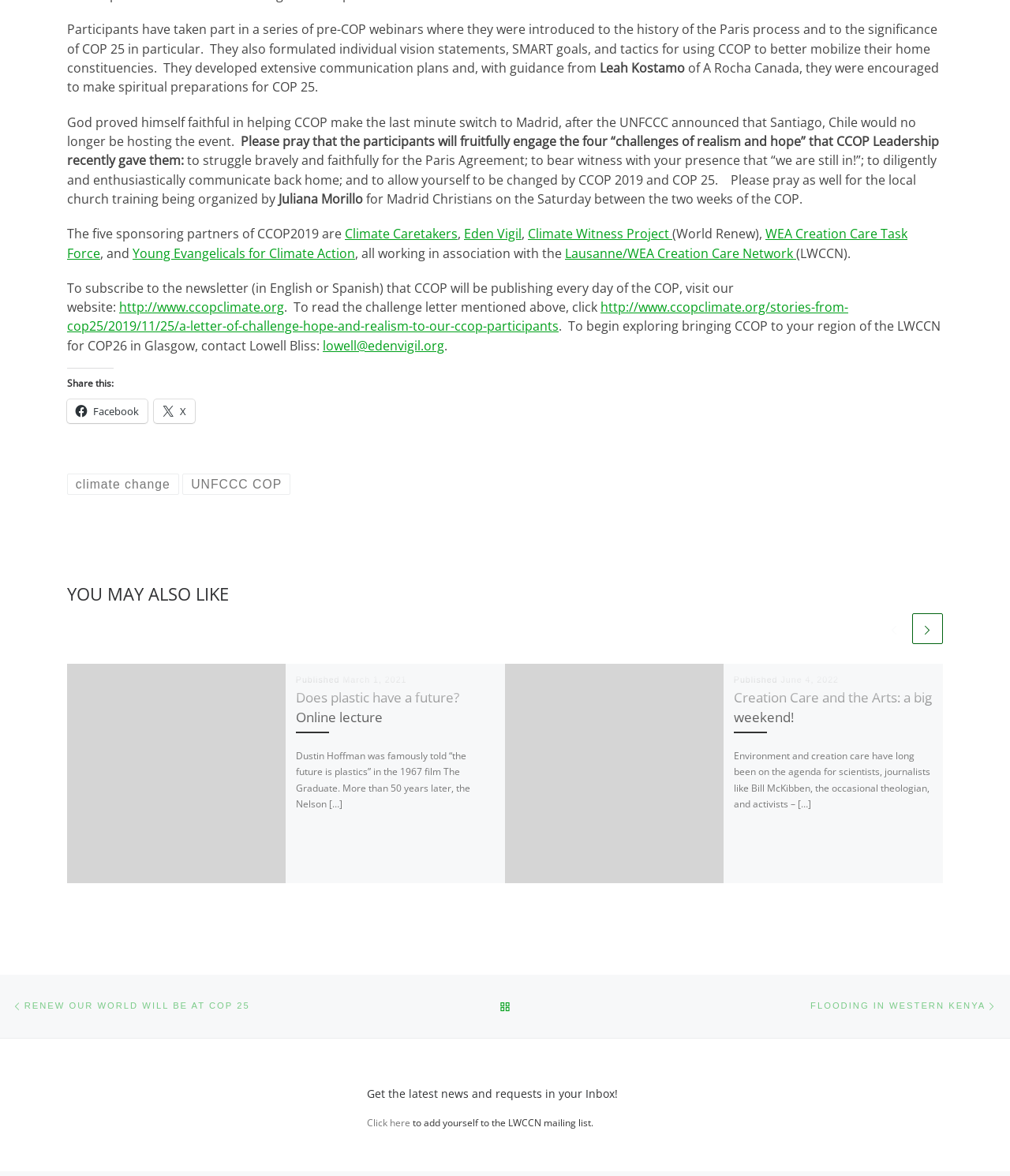Locate the bounding box of the user interface element based on this description: "Back to post list".

[0.493, 0.84, 0.507, 0.871]